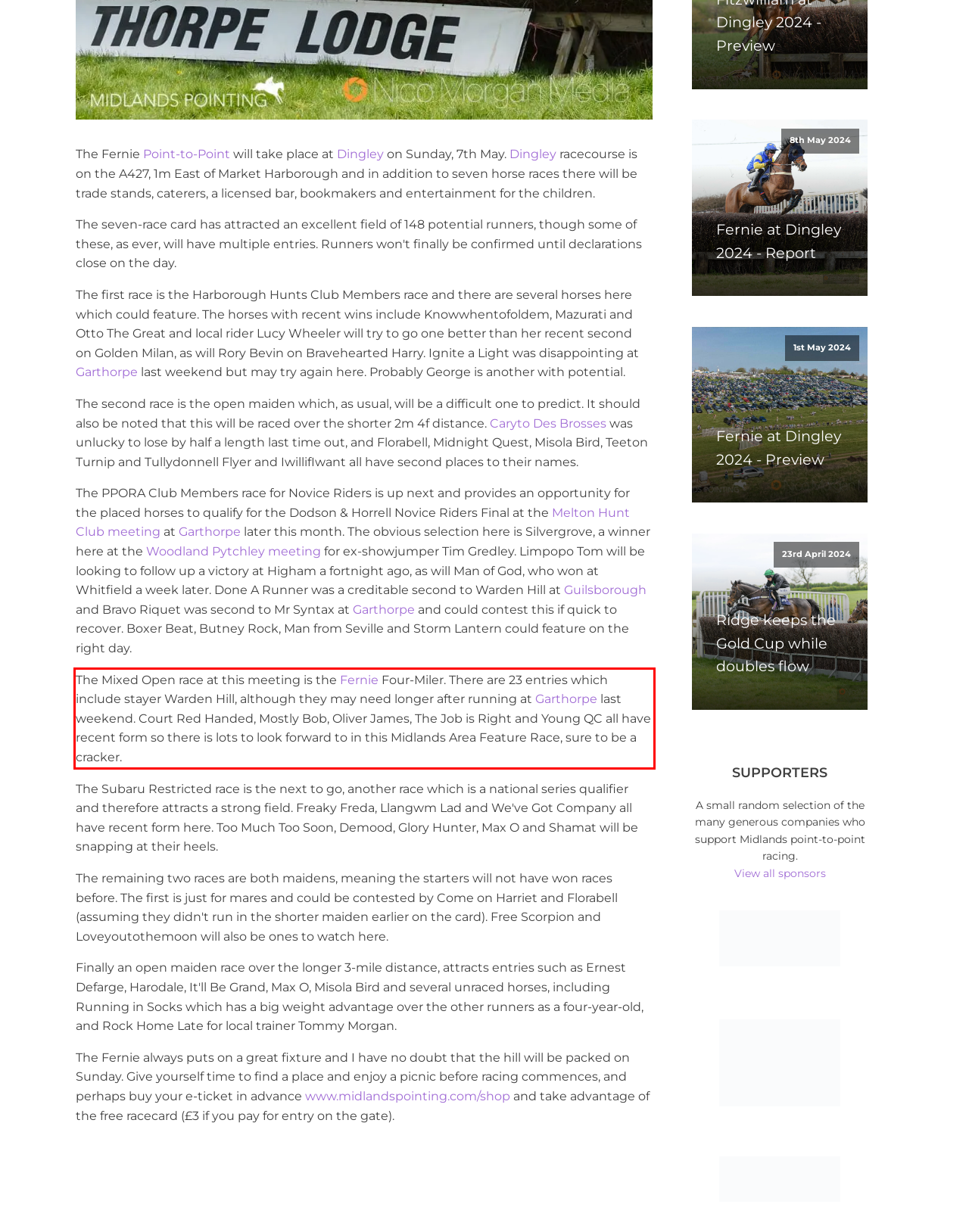You are given a webpage screenshot with a red bounding box around a UI element. Extract and generate the text inside this red bounding box.

The Mixed Open race at this meeting is the Fernie Four-Miler. There are 23 entries which include stayer Warden Hill, although they may need longer after running at Garthorpe last weekend. Court Red Handed, Mostly Bob, Oliver James, The Job is Right and Young QC all have recent form so there is lots to look forward to in this Midlands Area Feature Race, sure to be a cracker.